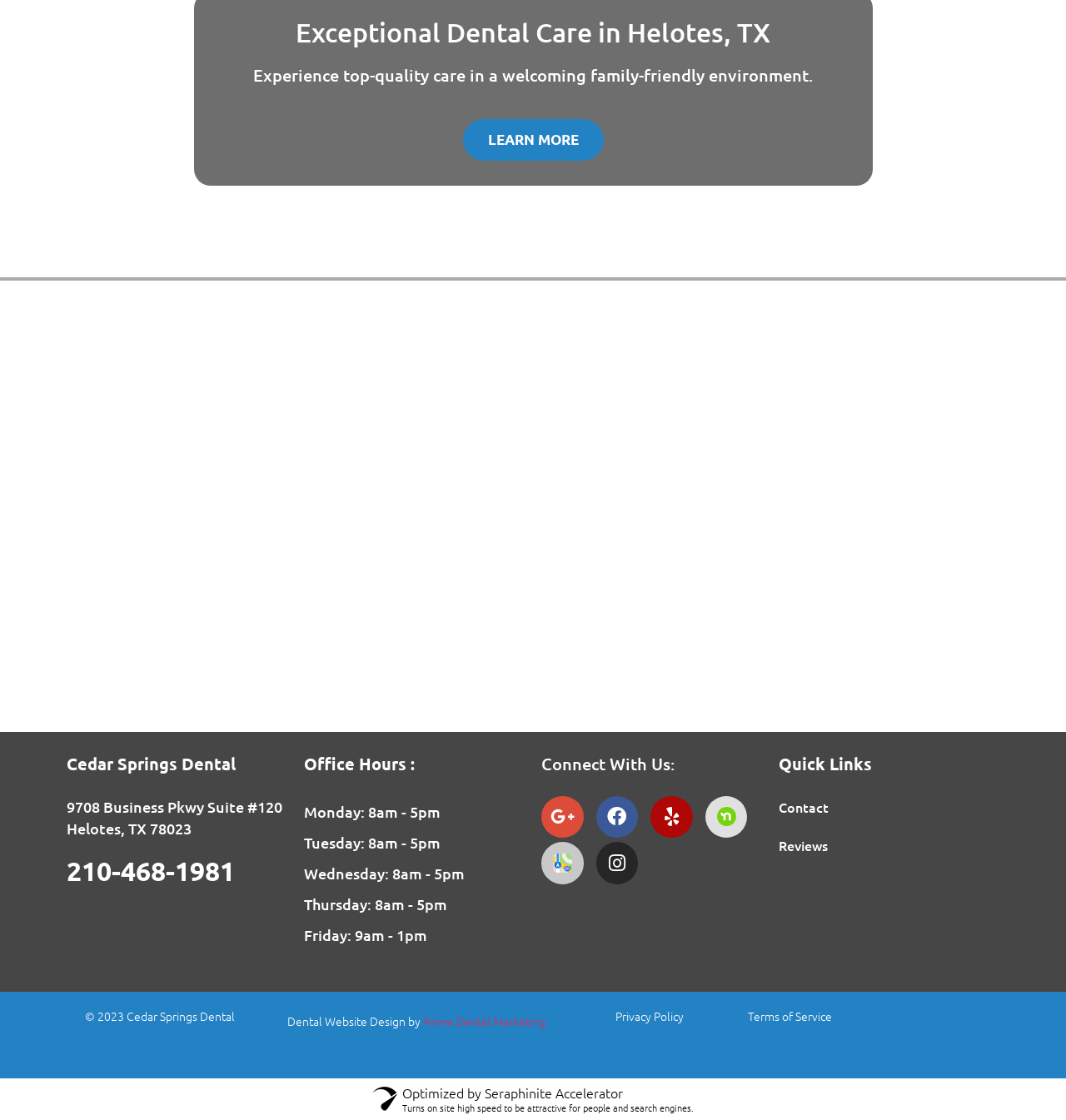What is the phone number of the dental clinic?
Please answer the question with a single word or phrase, referencing the image.

210-468-1981